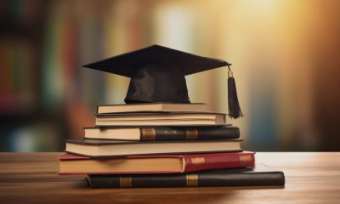Describe the scene depicted in the image with great detail.

The image portrays a stack of books topped with a classic graduation cap, symbolizing academic achievement and the pursuit of knowledge. The backdrop hints at a warm, softly blurred academic setting, emphasizing the importance of education. This visual representation complements the article titled "Prodigy Finance Slashes Education Loan Rates by 3% for Aspiring International Students," which discusses reduced loan rates to assist students in funding their education. The focus on the graduation cap underscores the aspirations of students and the financial solutions available to help them succeed.